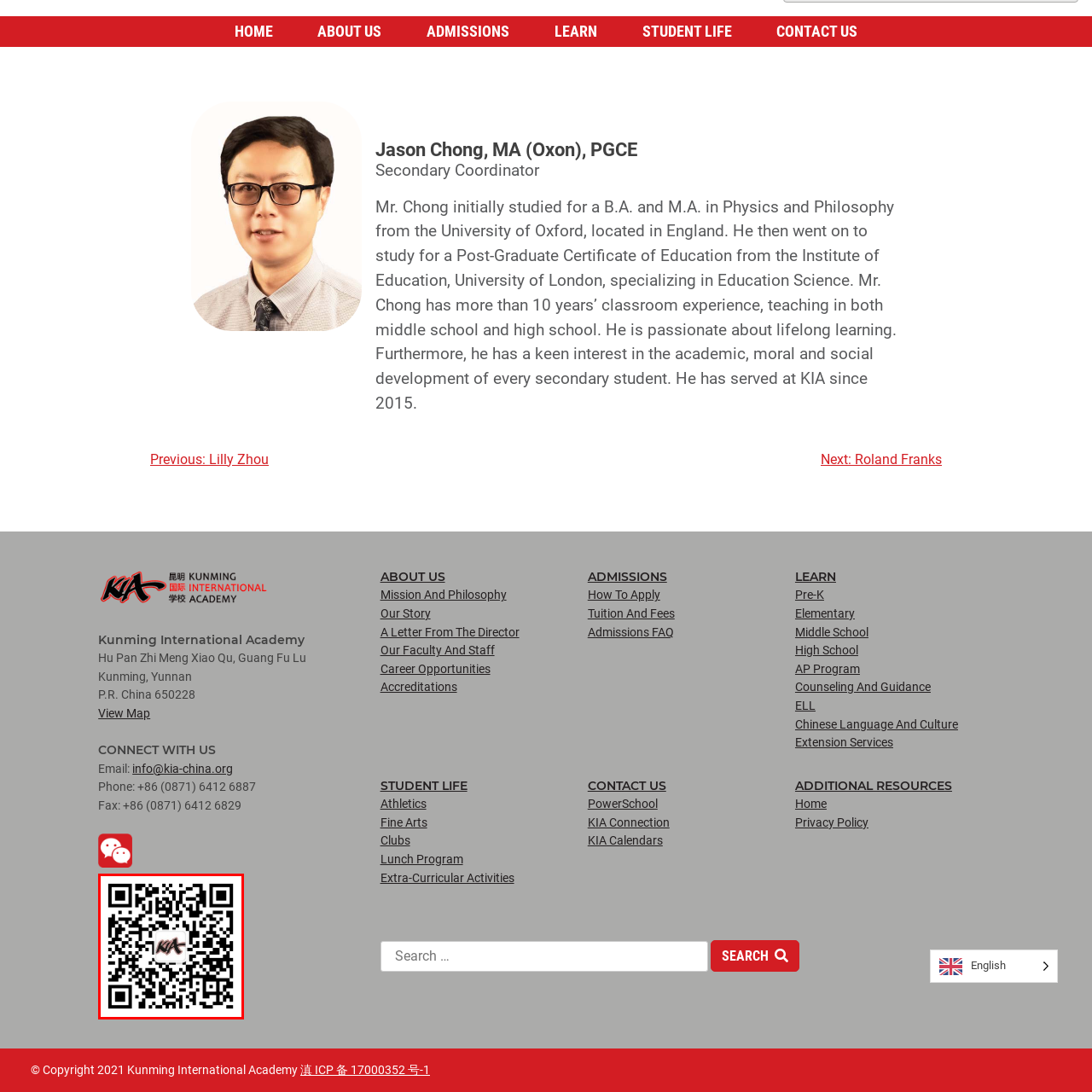Please concentrate on the part of the image enclosed by the red bounding box and answer the following question in detail using the information visible: What is prominently featured within the QR code?

The QR code prominently features the stylized text 'KIA', which represents the institution's identity and serves as a visual representation of the academy.